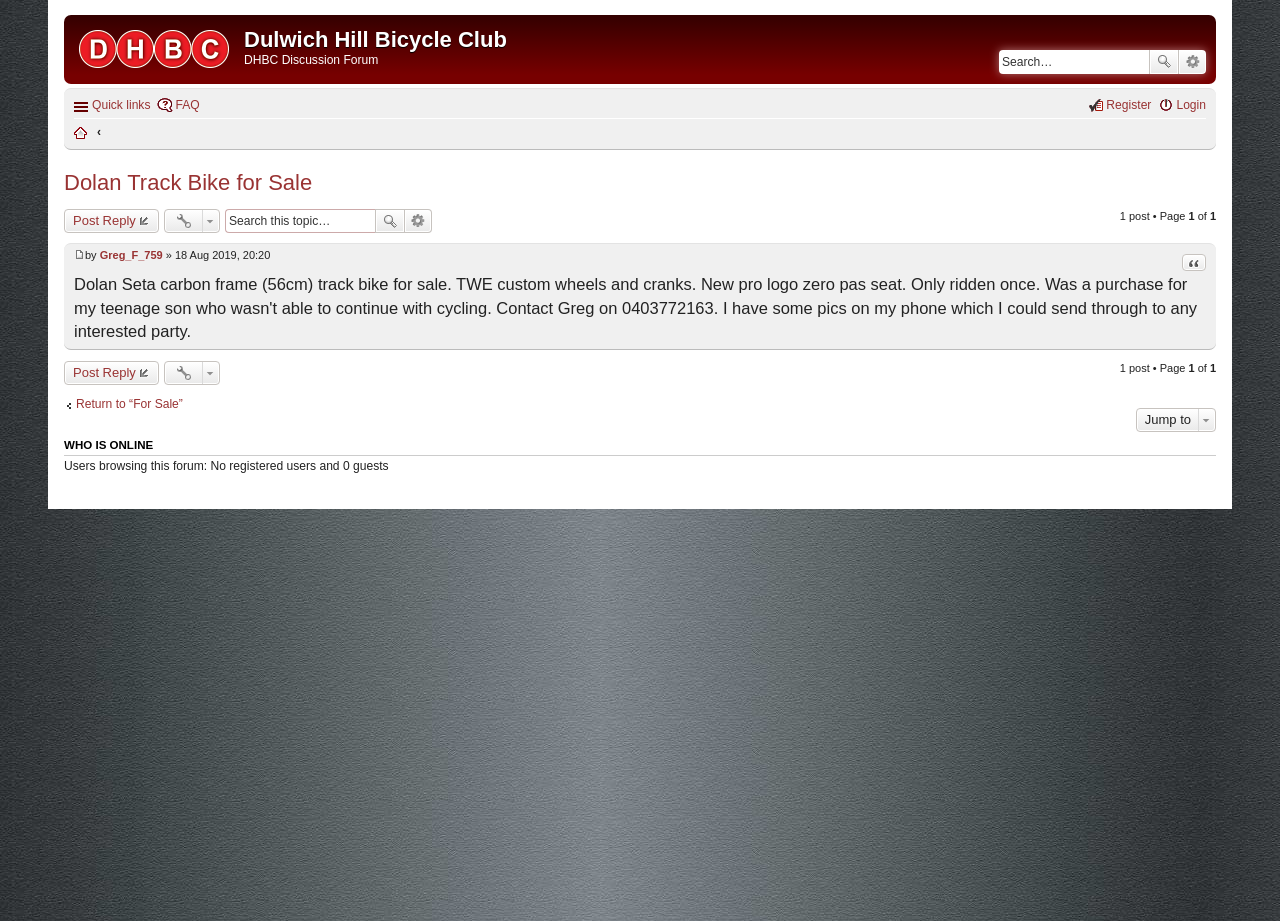Provide the bounding box coordinates of the UI element this sentence describes: "Return to “For Sale”".

[0.05, 0.431, 0.143, 0.448]